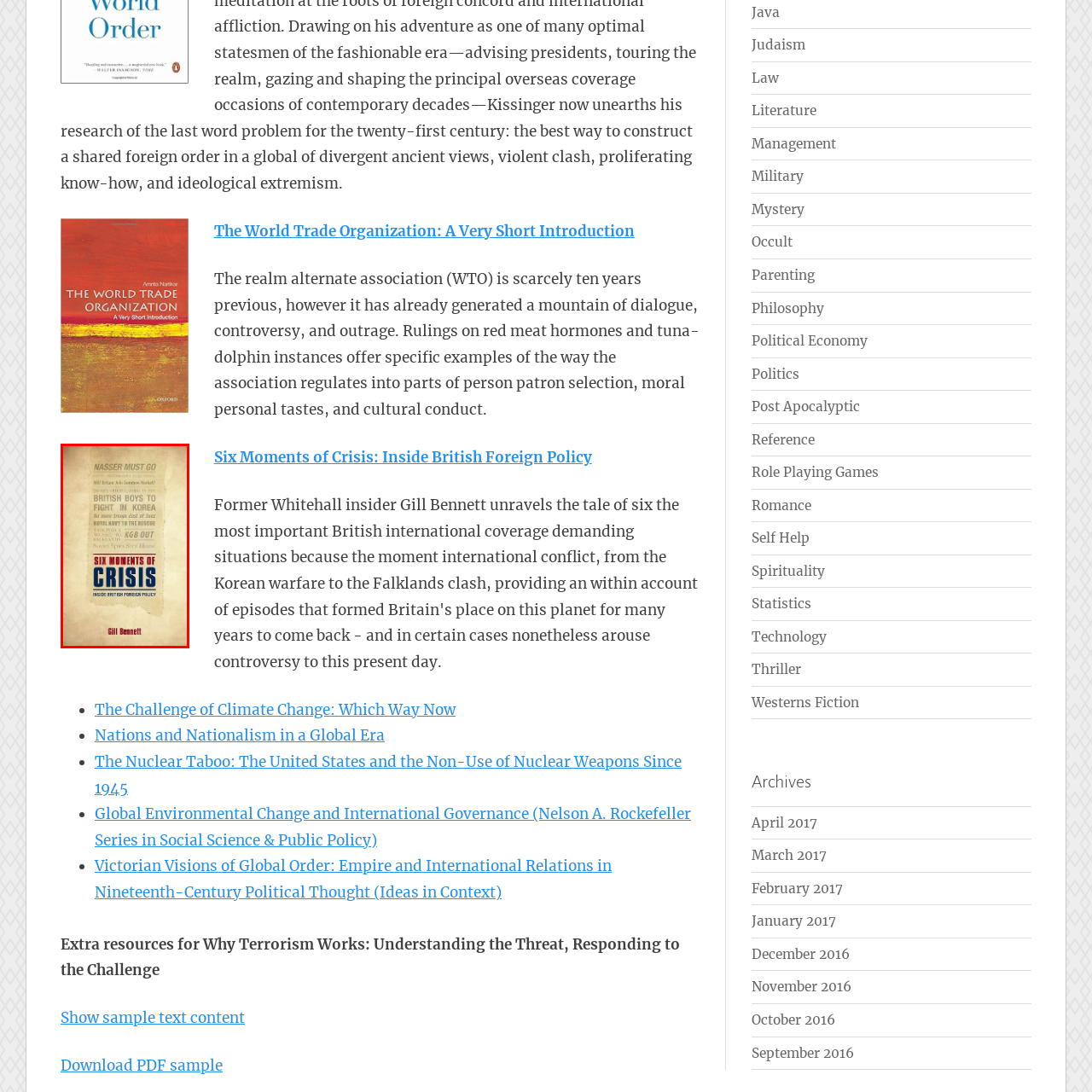What kind of events are hinted at on the book cover?
Please review the image inside the red bounding box and answer using a single word or phrase.

Pivotal historical events